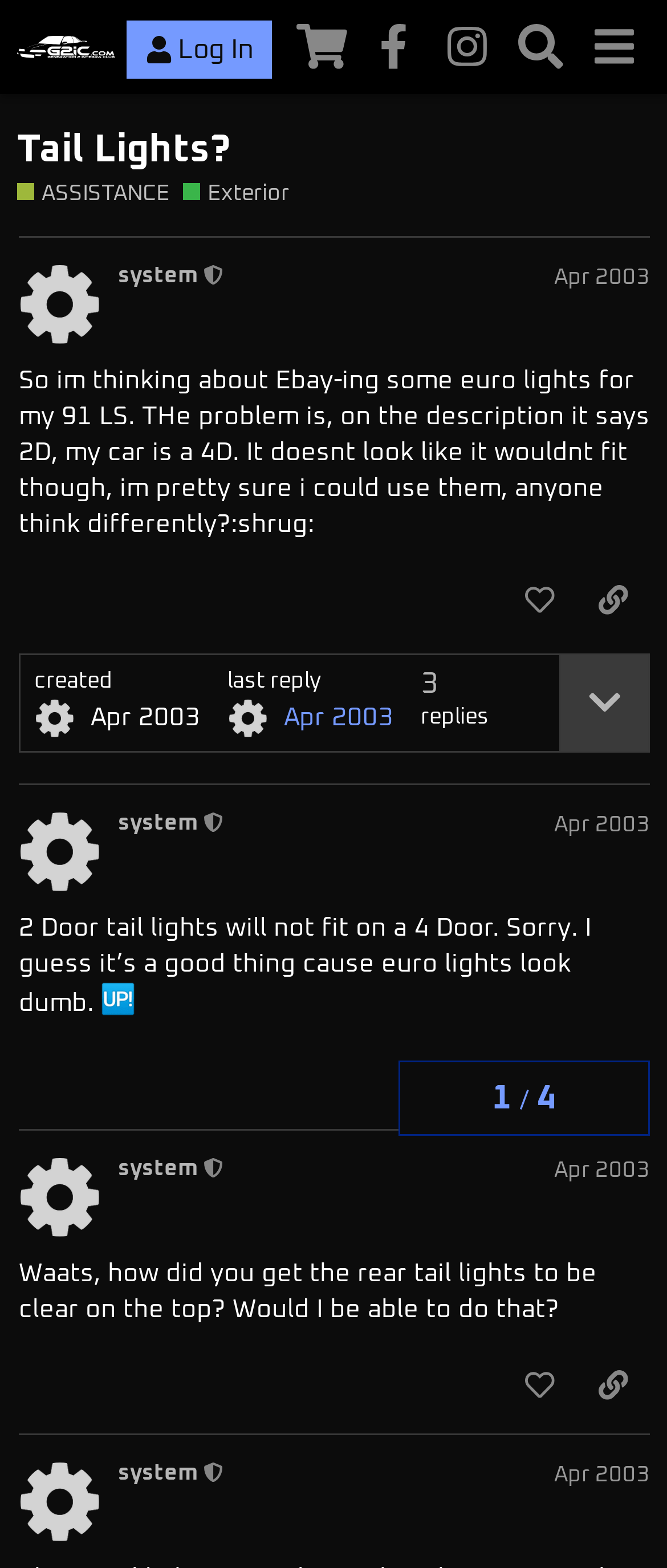Give a full account of the webpage's elements and their arrangement.

This webpage is a forum discussion page titled "Tail Lights?" under the "ASSISTANCE / Exterior" category of the "G2IC - Generation 2 Integra Club" website. At the top, there is a header section with links to the website's main page, login, store, Facebook, Instagram, and a search button. Below the header, there is a heading that reads "Tail Lights?" followed by a brief description of the topic.

The main content of the page consists of four posts, each with a heading that displays the username and date of the post. The first post, by a user named "system", is the original topic starter and discusses the possibility of using euro lights on a 4-door car. The post has a "like this post" button and a "copy a link to this post to clipboard" button.

The second post, also by "system", responds to the original post, stating that 2-door tail lights will not fit on a 4-door car. This post also has a "like this post" button and a "copy a link to this post to clipboard" button.

The third post, again by "system", asks a question about how to get clear rear tail lights on top. This post also has a "like this post" button and a "copy a link to this post to clipboard" button.

The fourth post, not fully visible, appears to be another response by "system" to a previous post. There is a navigation section at the bottom of the page that displays the topic progress, showing that there are four posts in total.

Throughout the page, there are various buttons, links, and images, including a "menu" button, a "search" button, and social media links.